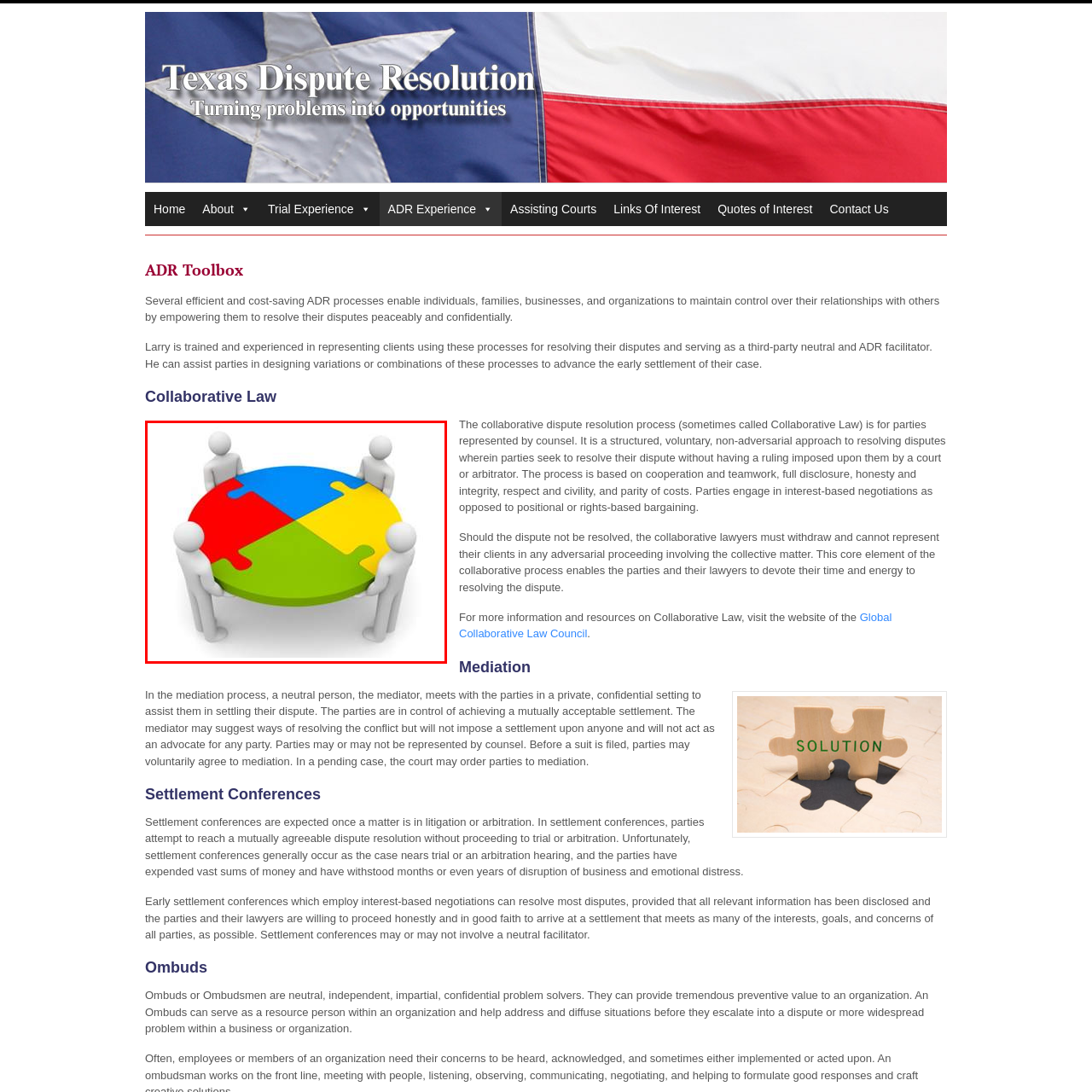How many puzzle pieces are there?
Inspect the image inside the red bounding box and answer the question with as much detail as you can.

The image illustrates a circular table constructed from colorful puzzle pieces, each representing a different perspective and interest. There are four puzzle pieces, colored red, blue, yellow, and green, indicating the diverse views of the parties involved in the dispute resolution process.